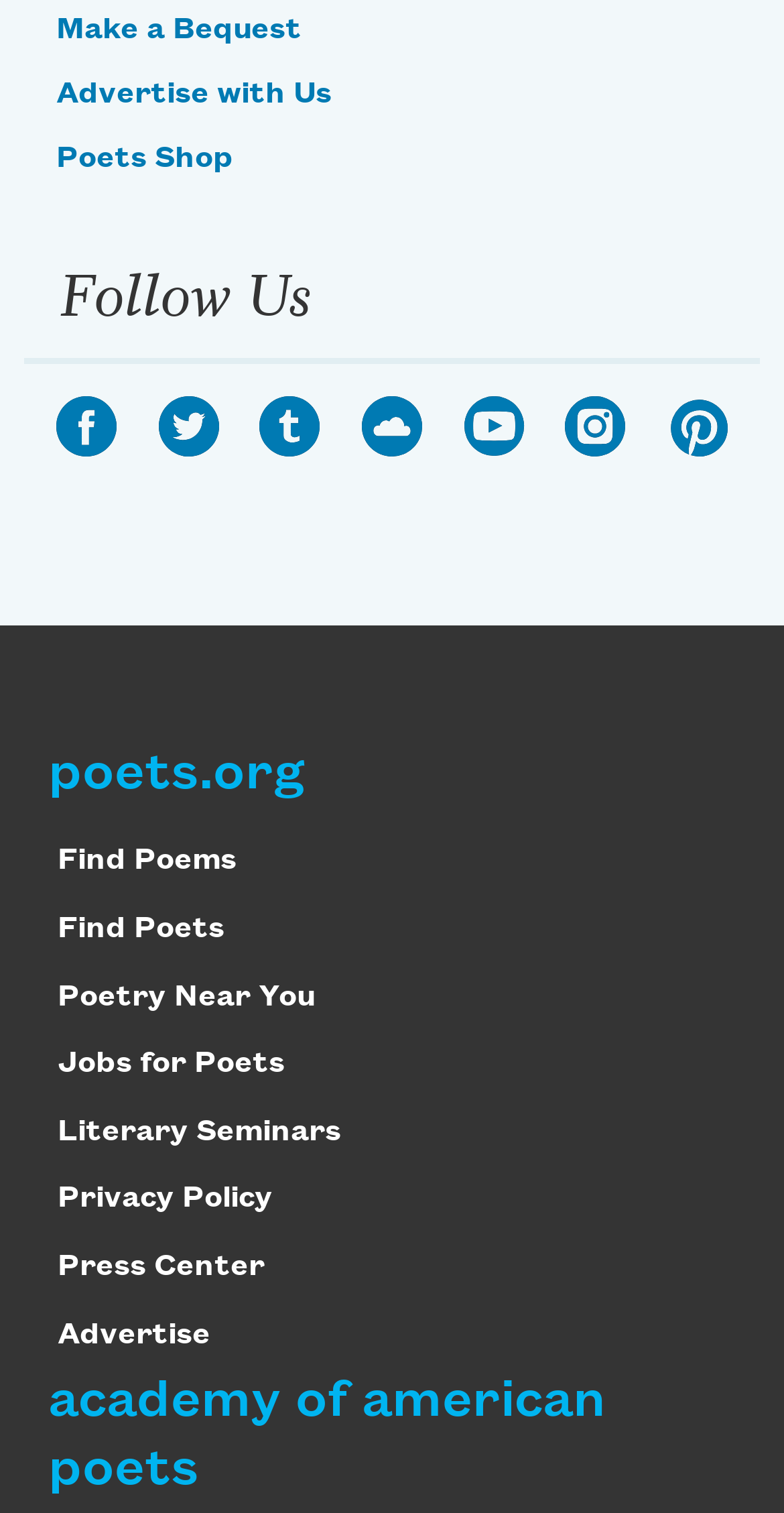How many social media platforms are listed?
Answer the question with as much detail as possible.

I counted the number of links under the 'Follow Us' section, which includes Facebook, Twitter, Tumblr, SoundCloud, YouTube, Instagram, Pinterest, and found that there are 8 social media platforms listed.